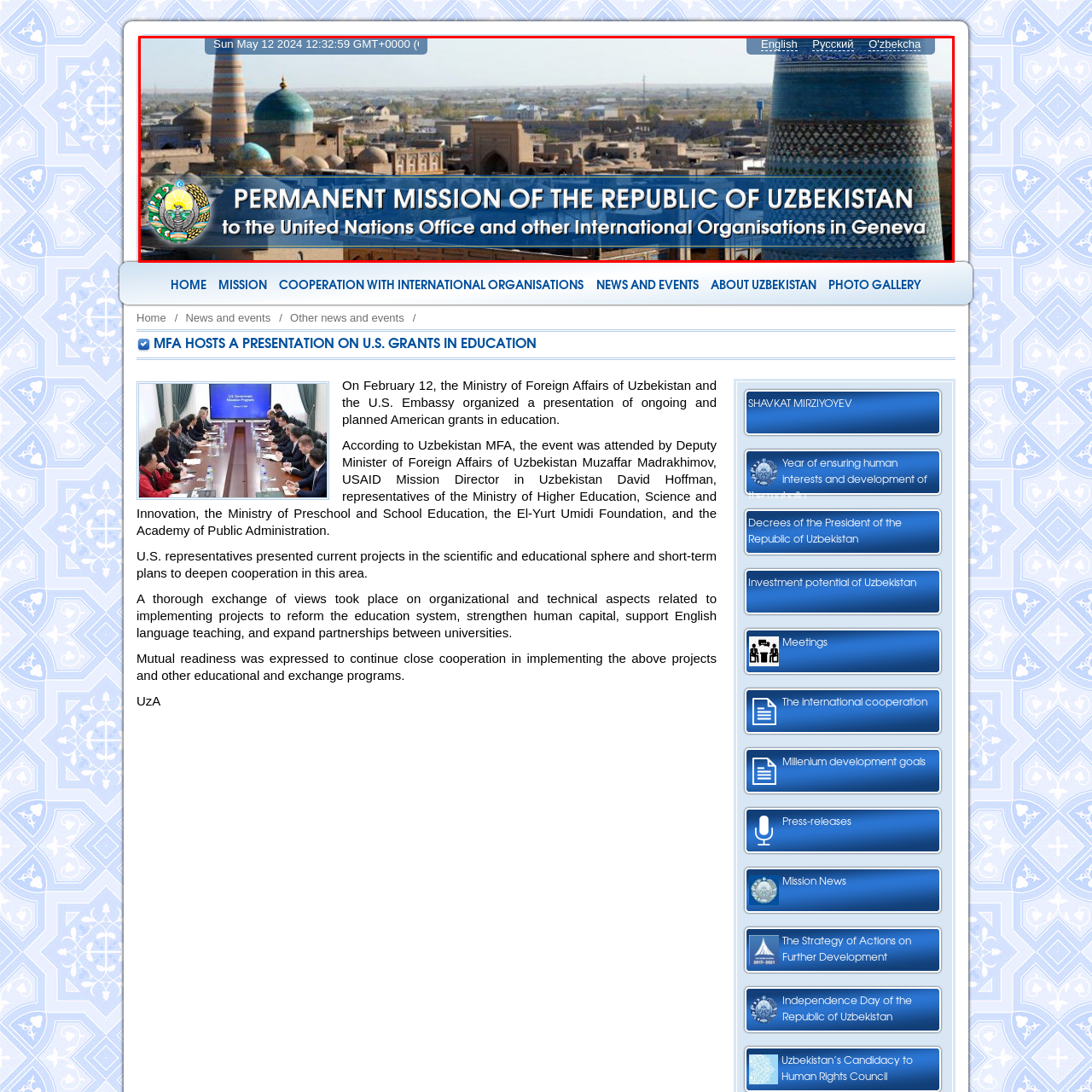Detail the contents of the image within the red outline in an elaborate manner.

The image showcases a striking view of the cityscape associated with the Permanent Mission of the Republic of Uzbekistan to the United Nations Office and other International Organizations in Geneva. Prominently featuring traditional Uzbek architecture, the scene likely includes notable landmarks characterized by colorful tile work and unique domes, reflective of Uzbekistan's rich cultural heritage. The top of the image includes the mission's title, emphasizing its international diplomatic role, while there are also navigation options for different language preferences, such as English, Russian, and Uzbek. This visual representation underscores the importance of Uzbekistan's involvement in global dialogue and cooperation.